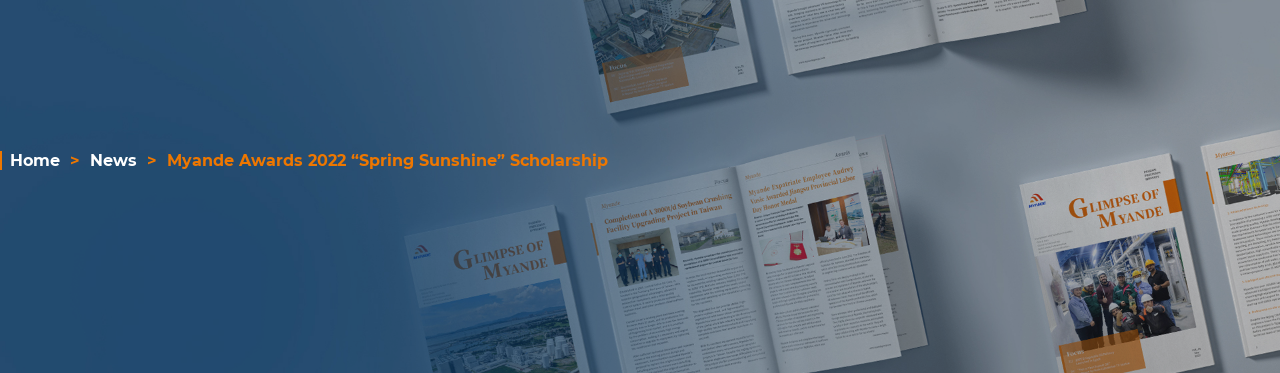What is the name of the scholarship featured?
Could you answer the question in a detailed manner, providing as much information as possible?

The caption highlights the 'Spring Sunshine' Scholarship as a key aspect of the content, which is likely related to the Myande Awards 2022. This information is prominently displayed in the image.